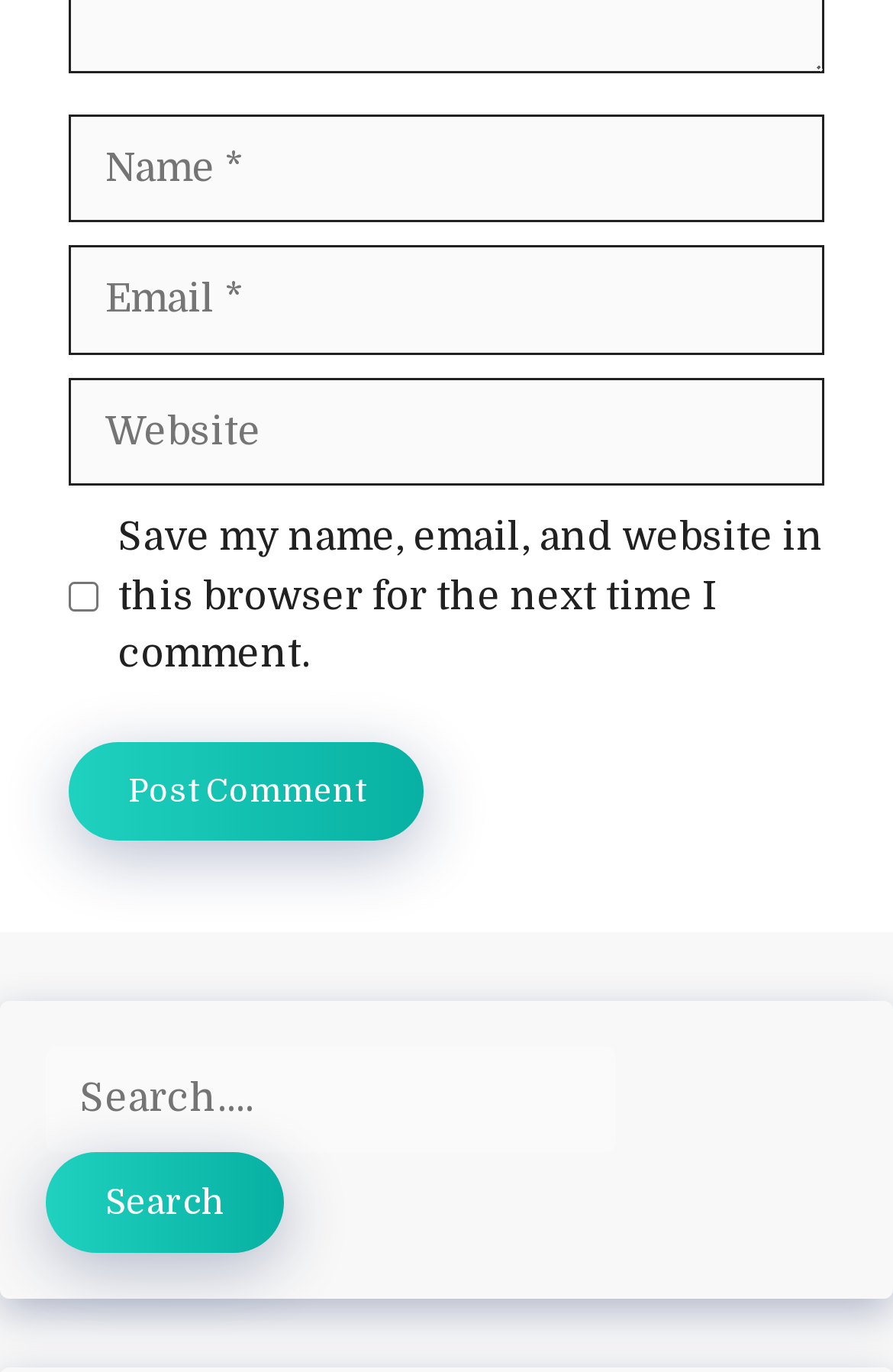Determine the bounding box coordinates for the UI element matching this description: "parent_node: Comment name="url" placeholder="Website"".

[0.077, 0.275, 0.923, 0.355]